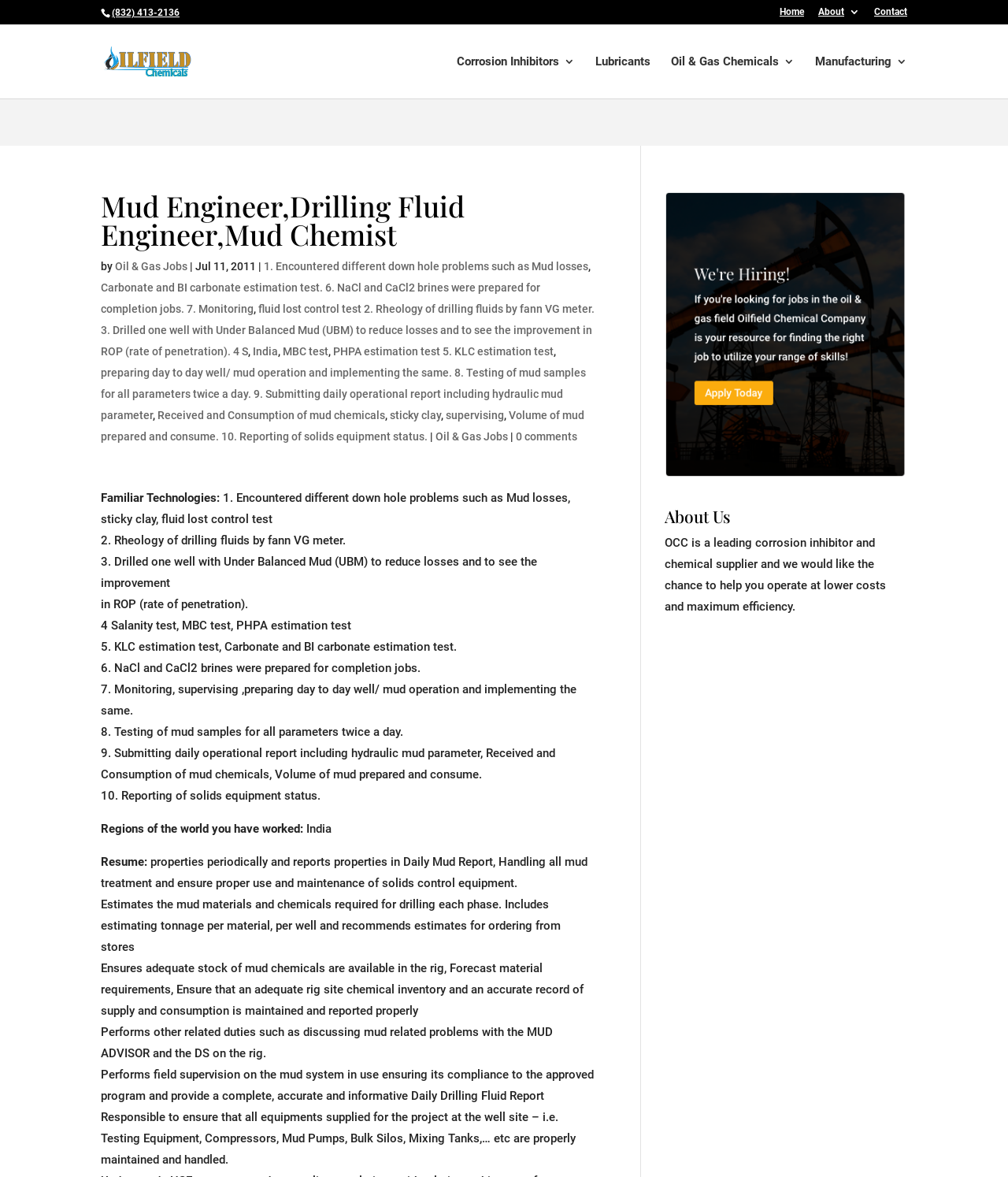Identify the bounding box coordinates of the clickable region to carry out the given instruction: "Read more about the 'Oil & Gas Jobs'".

[0.114, 0.221, 0.186, 0.232]